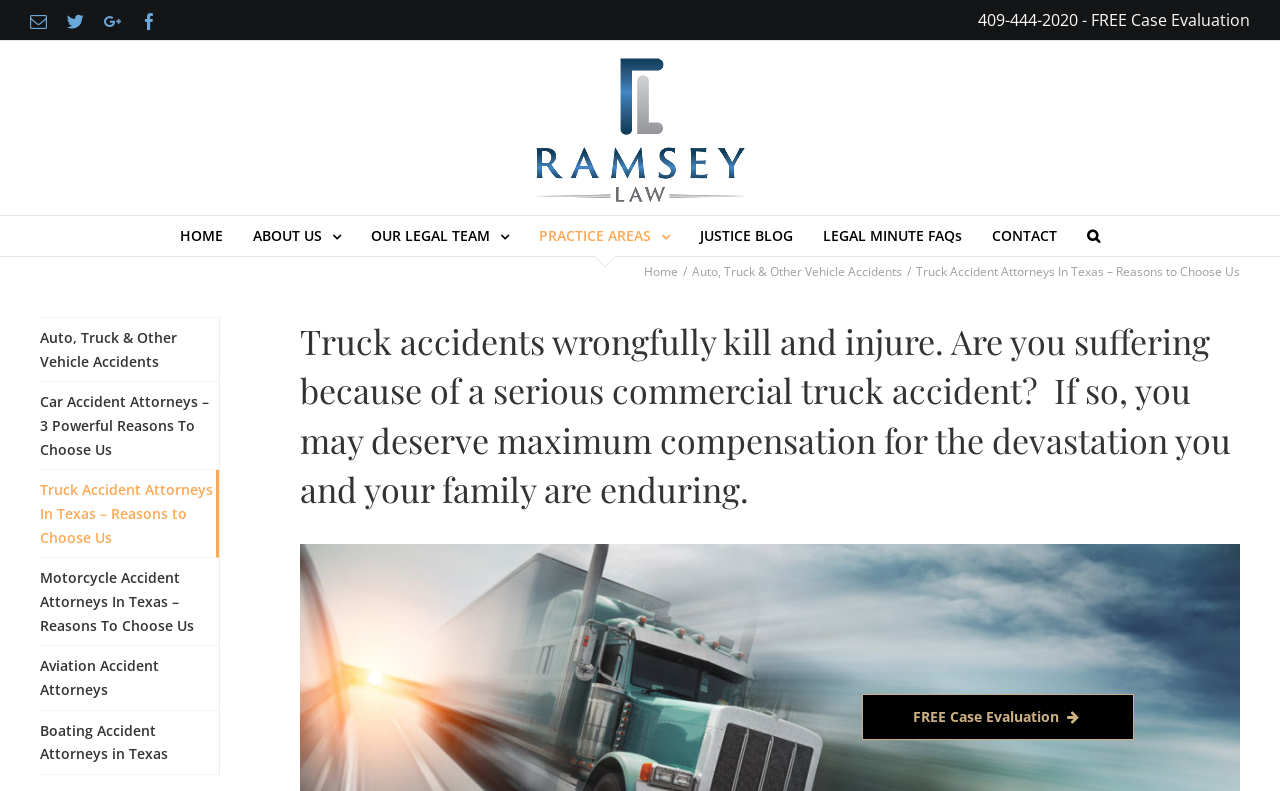Determine the bounding box coordinates for the area that needs to be clicked to fulfill this task: "Search for something on the website". The coordinates must be given as four float numbers between 0 and 1, i.e., [left, top, right, bottom].

[0.849, 0.273, 0.859, 0.324]